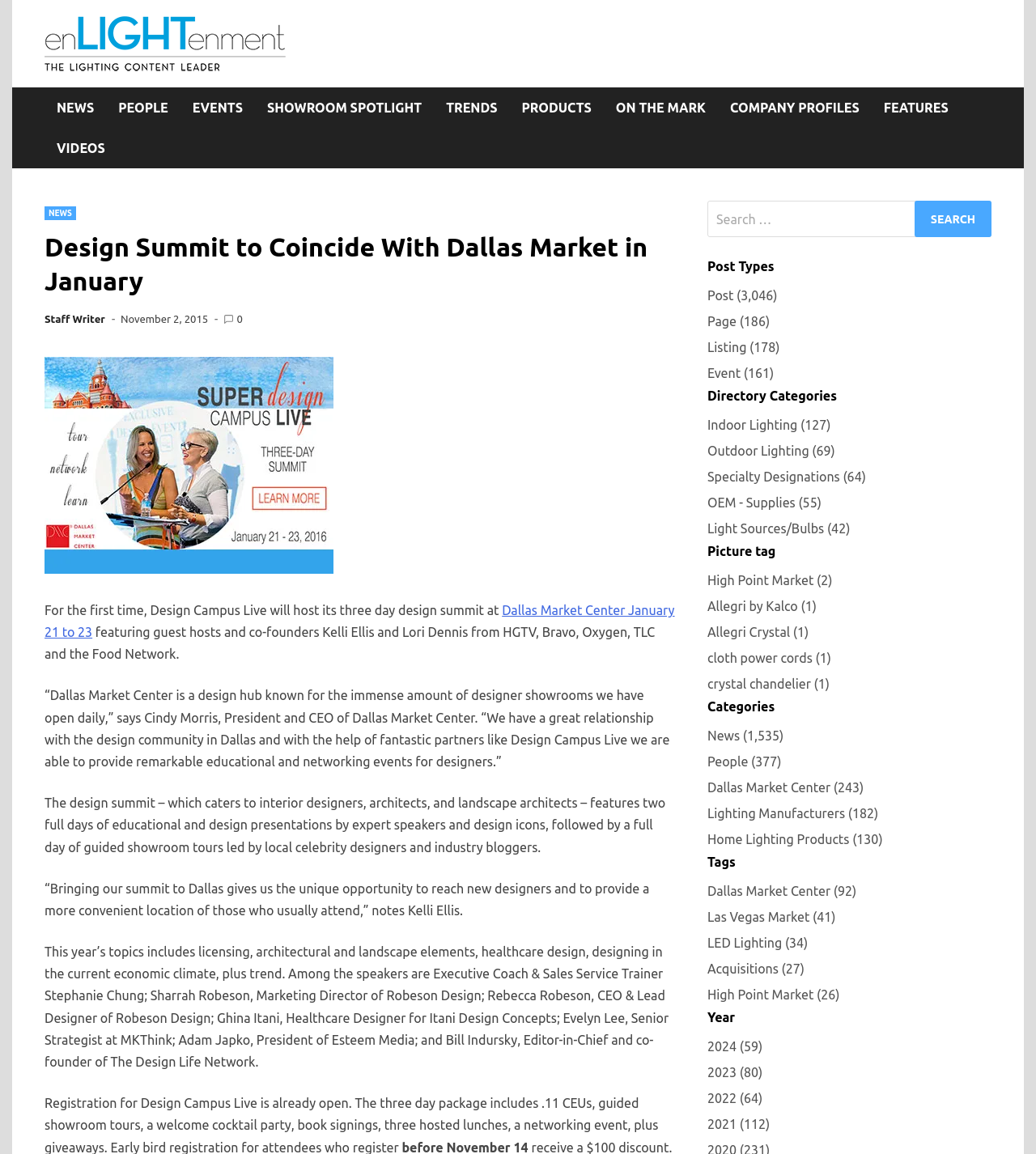Based on the element description Subscribe, identify the bounding box coordinates for the UI element. The coordinates should be in the format (top-left x, top-left y, bottom-right x, bottom-right y) and within the 0 to 1 range.

None